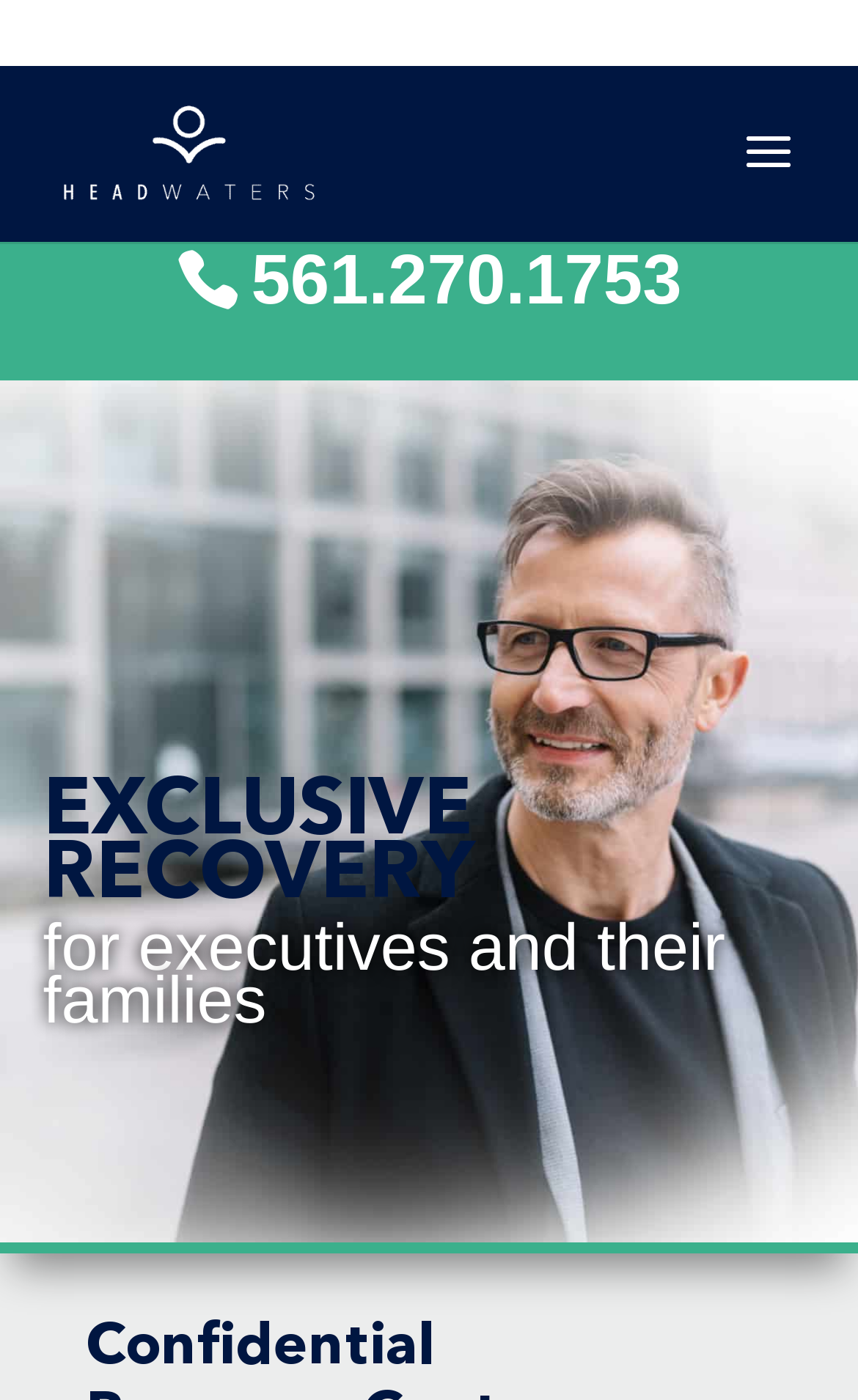Provide an in-depth caption for the webpage.

The webpage is about a luxury rehab center in West Palm Beach, Florida, specifically catering to executives and professionals. At the top-left corner, there is a logo of "Headwaters" accompanied by a link with the same name. Below the logo, there is a search bar with a searchbox labeled "Search for:".

On the right side of the page, there is a phone number "561.270.1753" displayed as a link. Below the phone number, there are three lines of text. The first line reads "EXCLUSIVE" in a prominent font, followed by "RECOVERY" on the next line, and then "for executives and their families" on the third line.